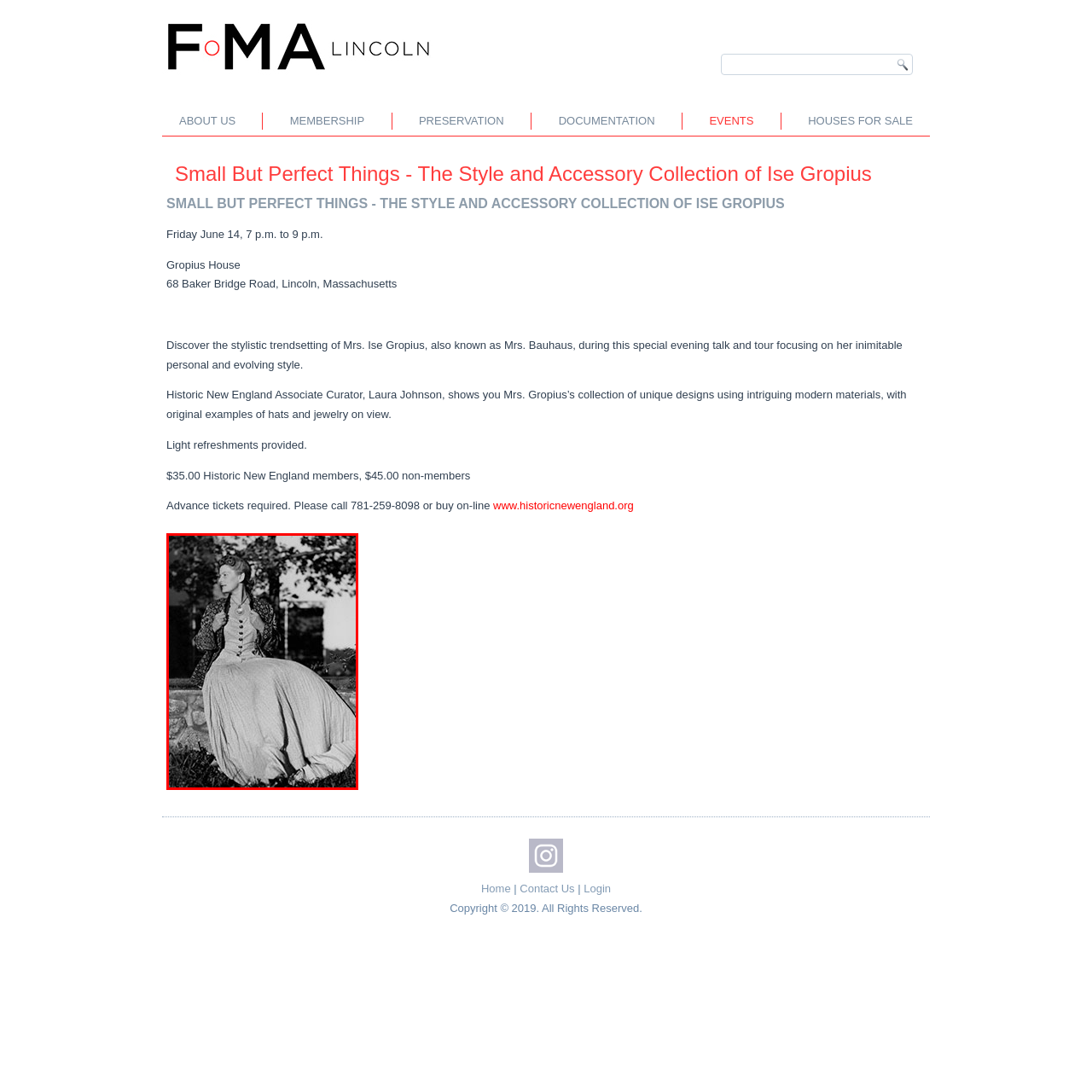Where is the woman seated in the photograph?
Focus on the image highlighted by the red bounding box and give a comprehensive answer using the details from the image.

The caption explicitly states that the woman is seated gracefully on a stone wall, which provides a sense of setting and context to the photograph.